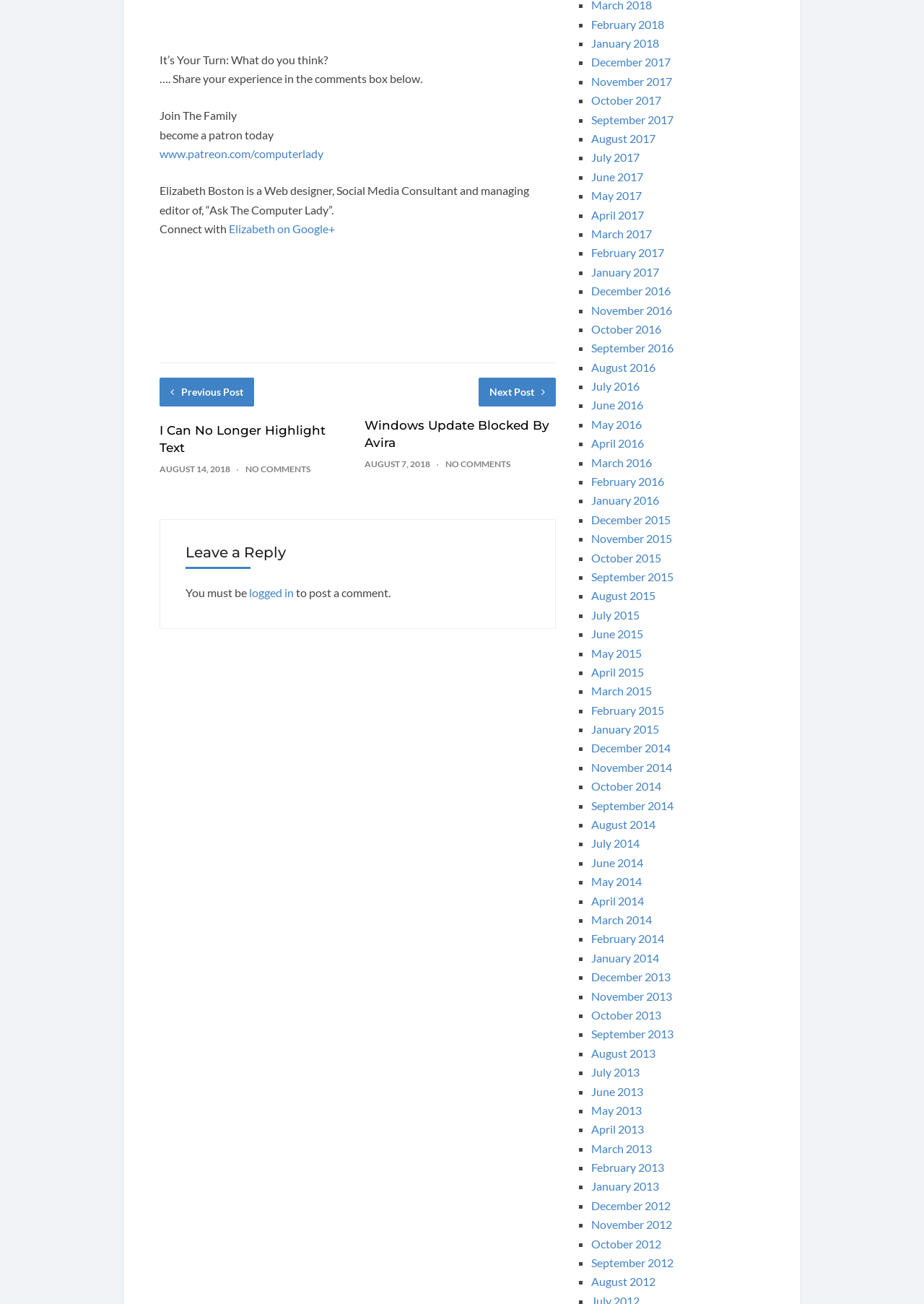Please specify the bounding box coordinates of the clickable region to carry out the following instruction: "Click on 'I Can No Longer Highlight Text'". The coordinates should be four float numbers between 0 and 1, in the format [left, top, right, bottom].

[0.173, 0.324, 0.352, 0.349]